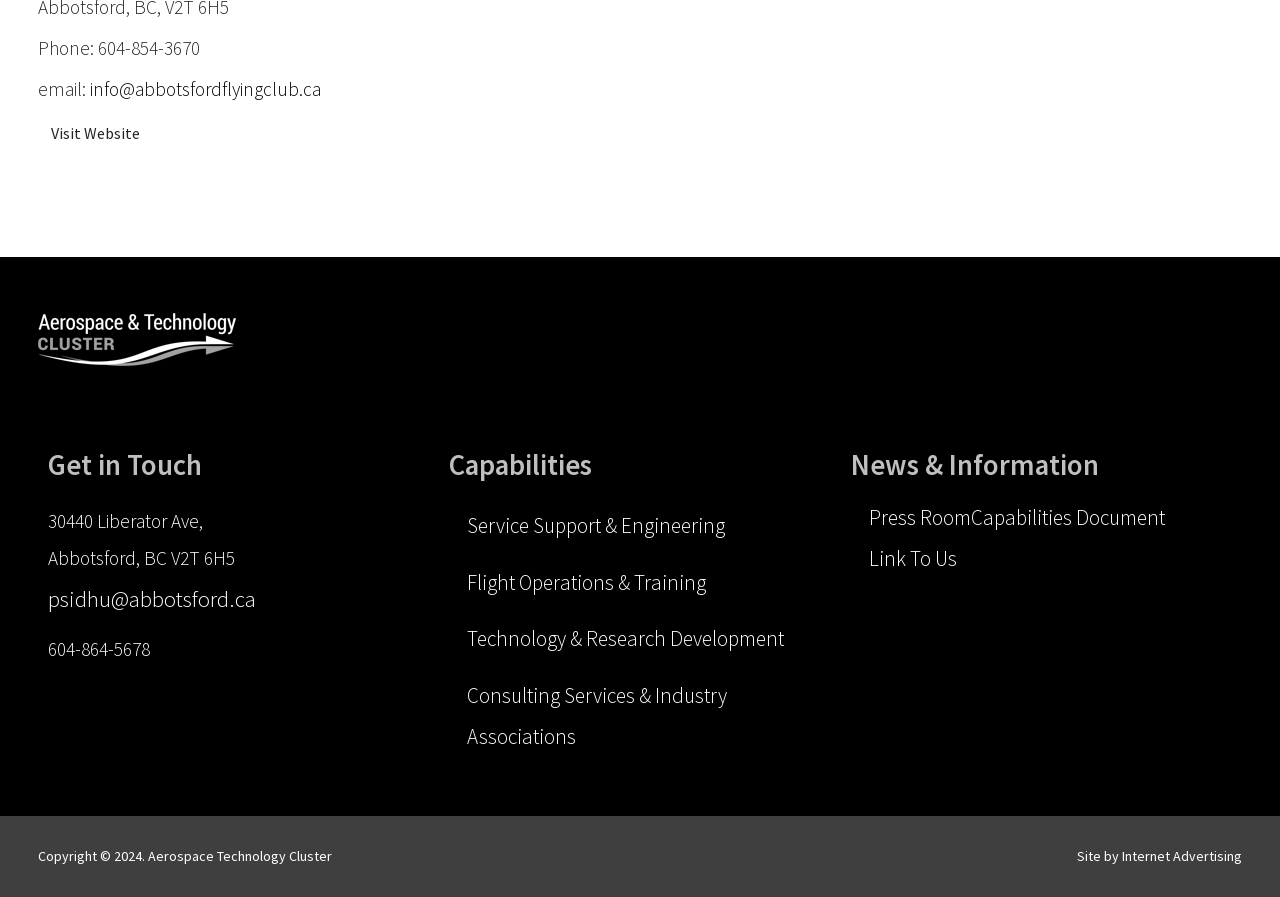Please answer the following question using a single word or phrase: What is the name of the company that designed the website?

Internet Advertising